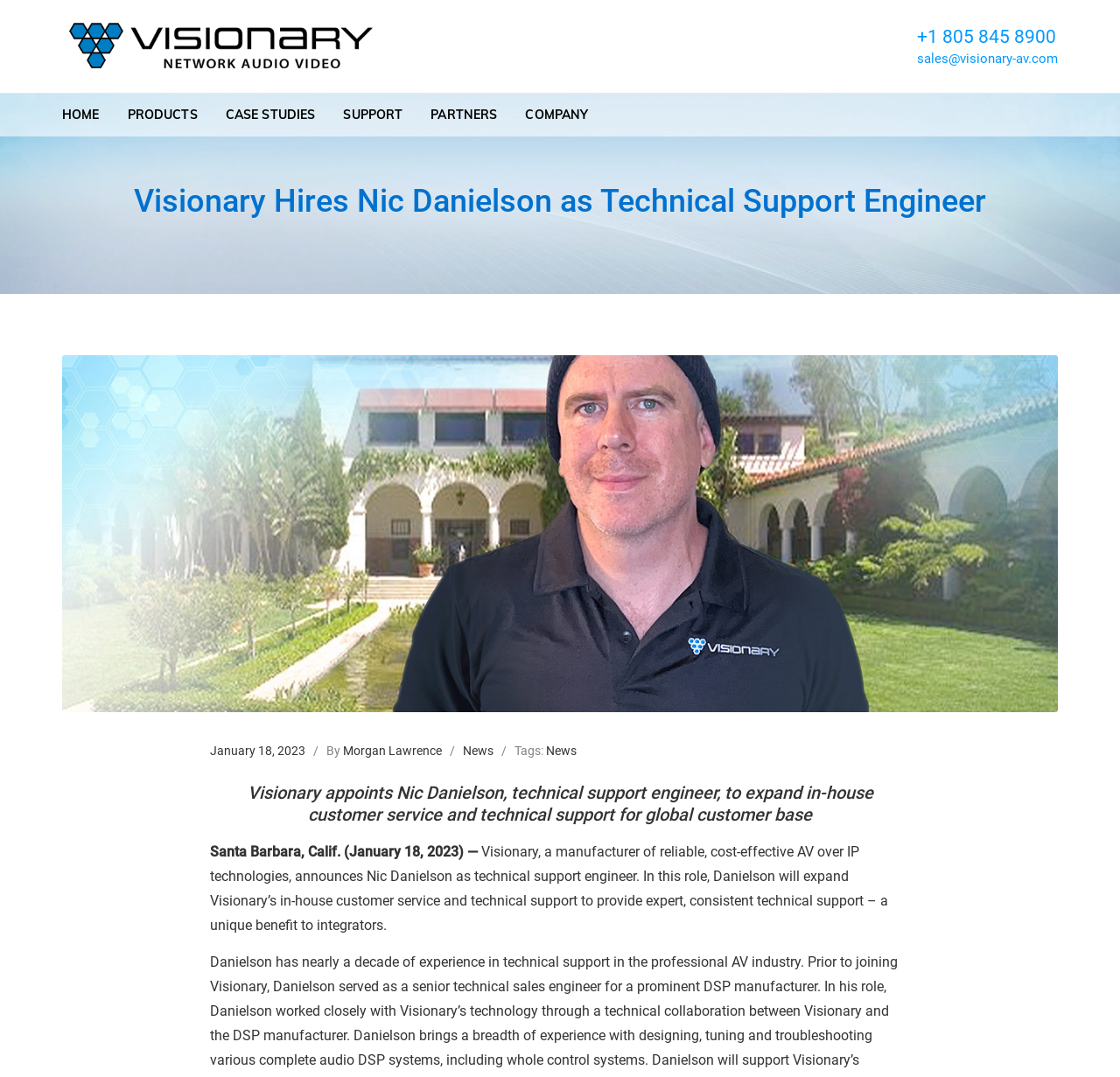Based on the image, provide a detailed response to the question:
What is the name of the author of the news article?

I found the author's name by looking at the link element with the text 'Morgan Lawrence' which is located at the bottom of the webpage, in the footer section, next to the date of the news article.